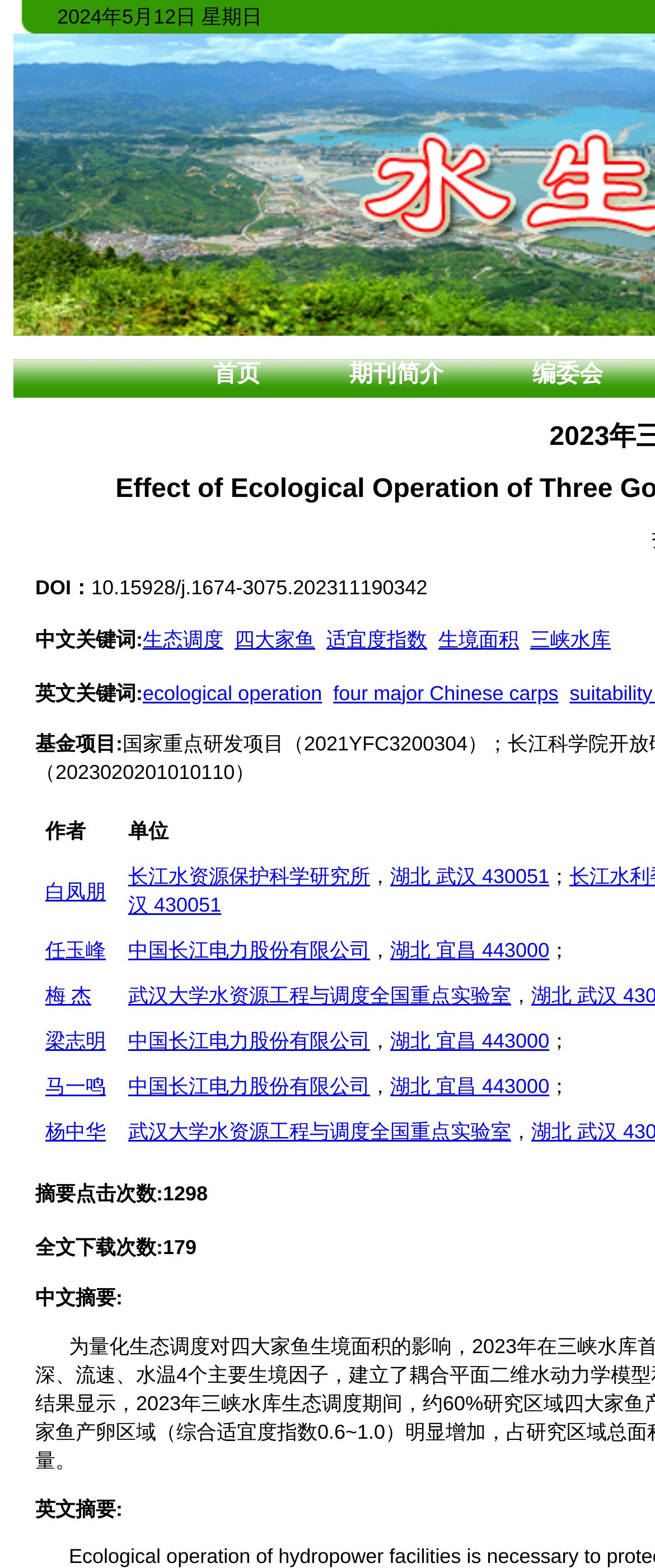Provide the bounding box coordinates of the HTML element described by the text: "four major Chinese carps".

[0.509, 0.434, 0.853, 0.449]